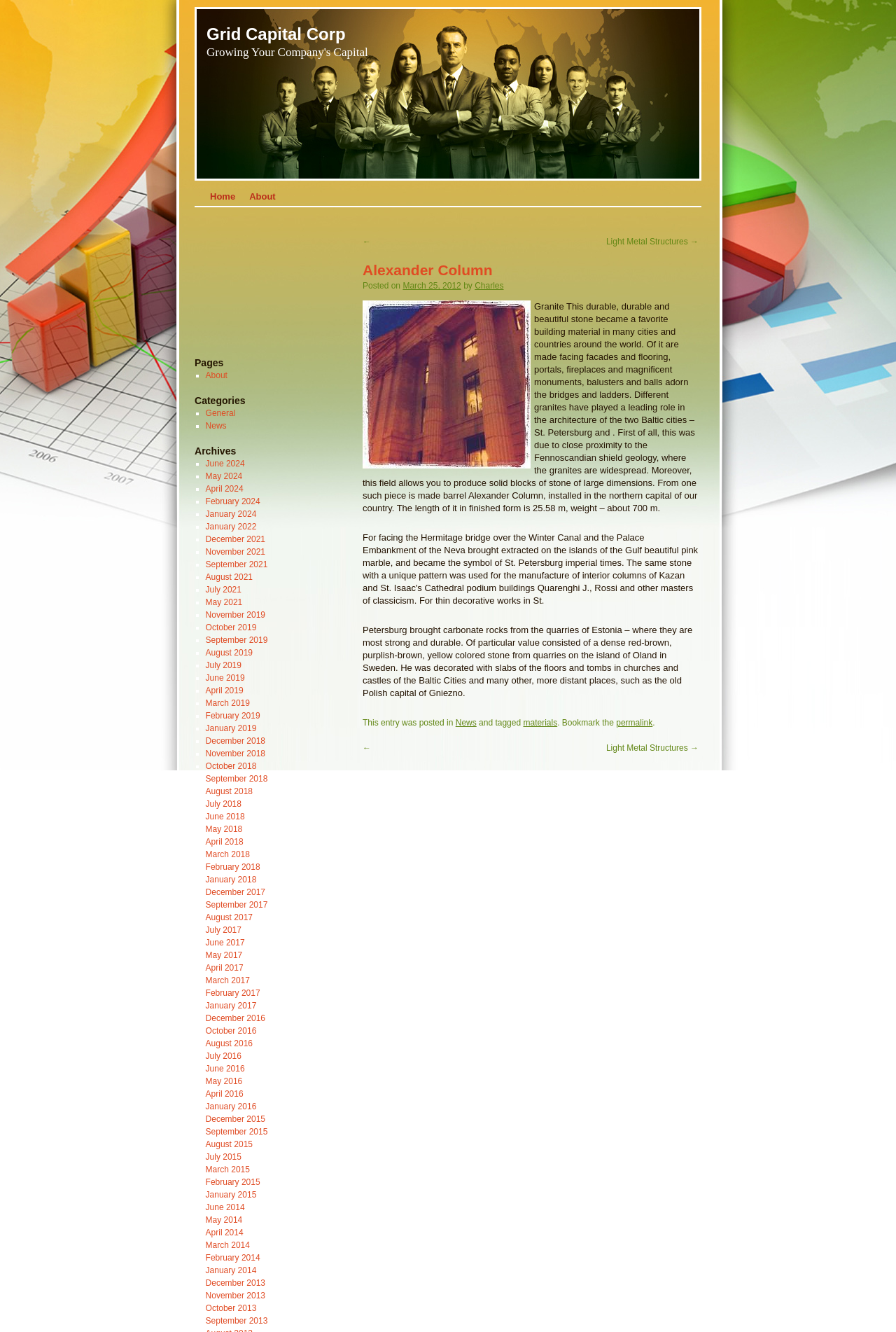Identify the bounding box for the given UI element using the description provided. Coordinates should be in the format (top-left x, top-left y, bottom-right x, bottom-right y) and must be between 0 and 1. Here is the description: October 2019

[0.229, 0.467, 0.286, 0.475]